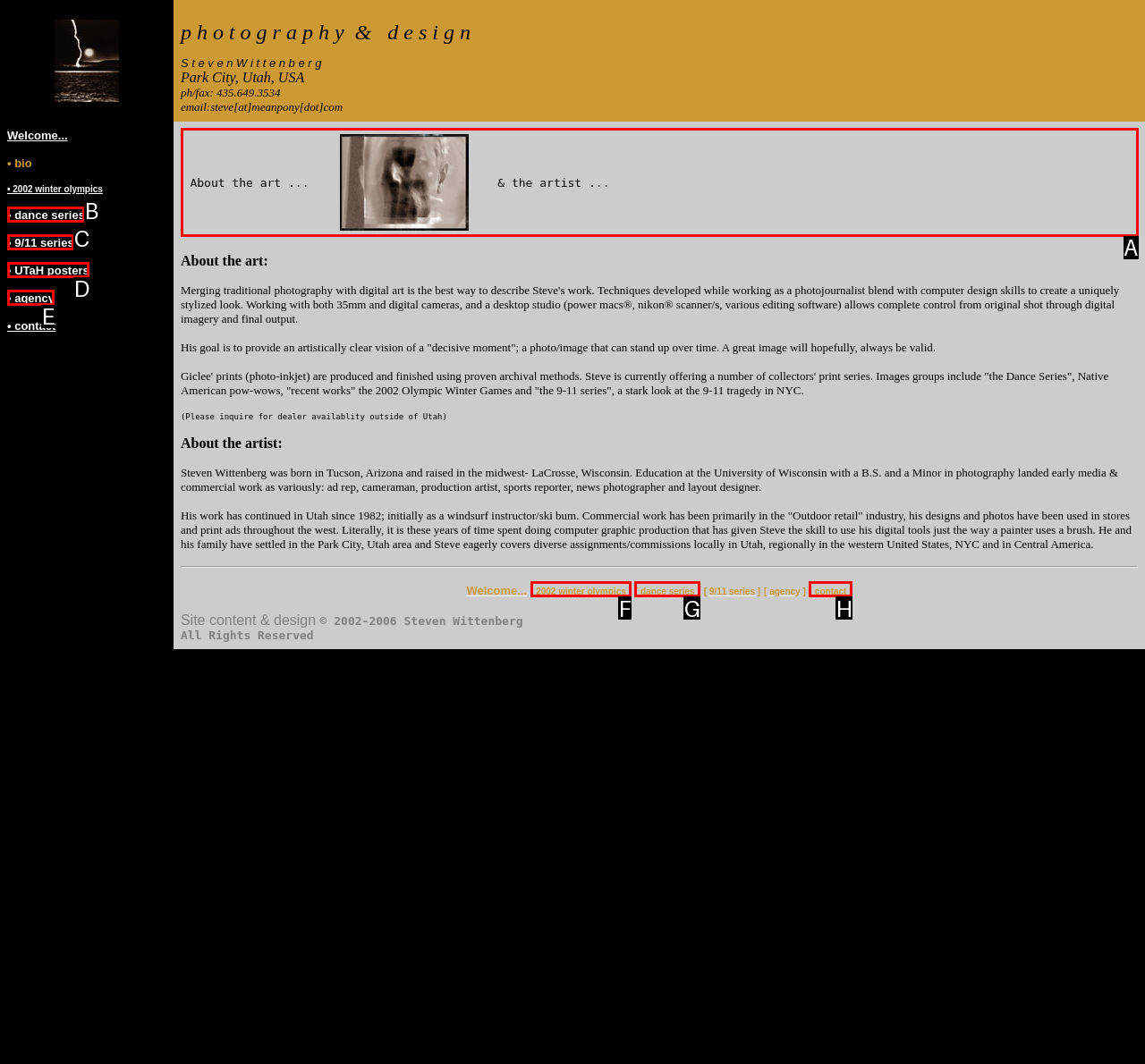To perform the task "view the 'About the art...' section", which UI element's letter should you select? Provide the letter directly.

A